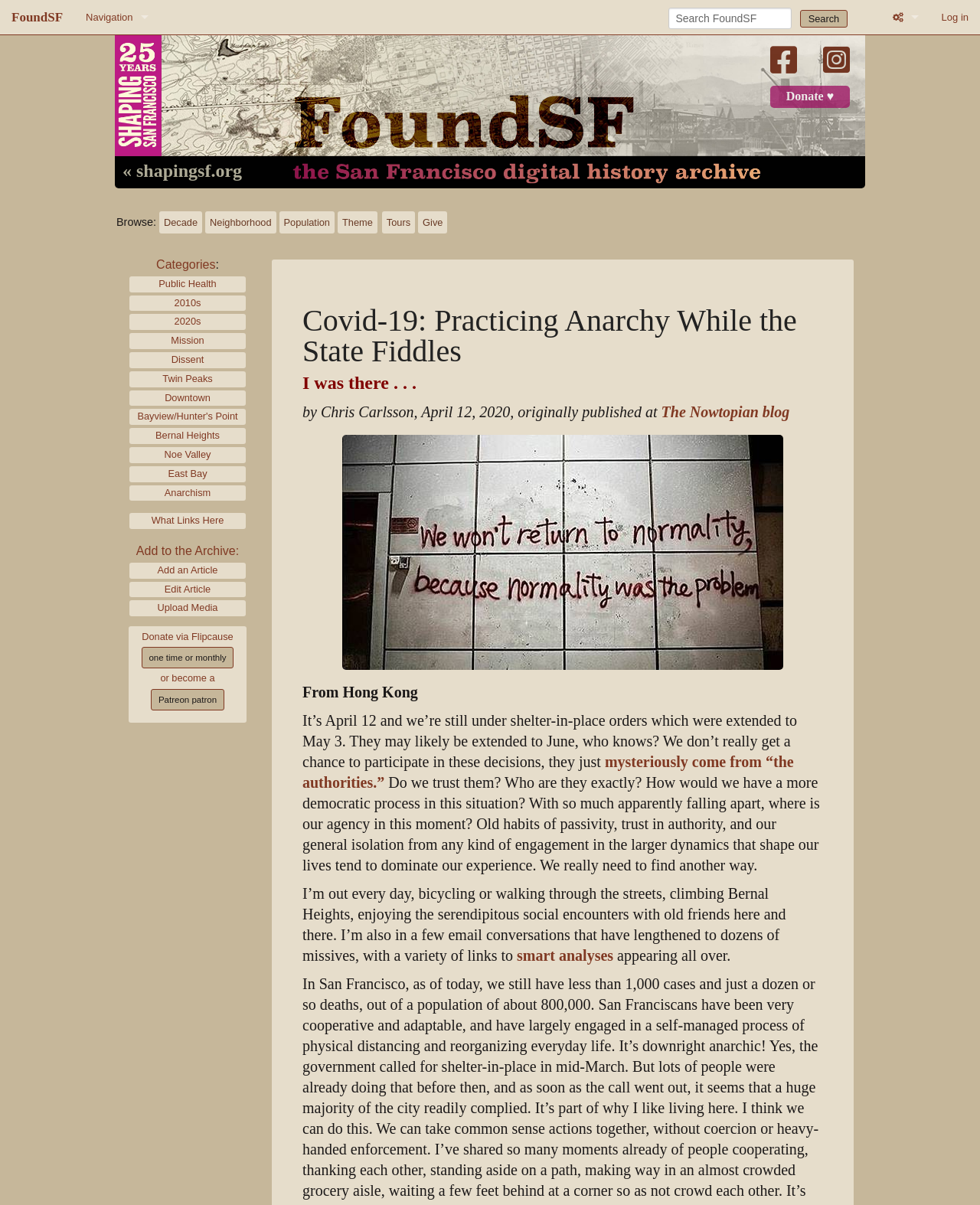Find the bounding box coordinates of the element to click in order to complete the given instruction: "View the Printable version."

[0.9, 0.114, 0.948, 0.143]